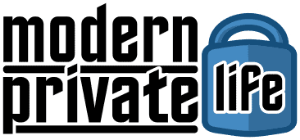Explain the scene depicted in the image, including all details.

The image features a stylized logo for "Modern Private Life," emphasizing themes of privacy and security in contemporary living. It combines bold, modern typography with a visual lock icon, visually representing the concept of safeguarding personal information. The design conveys a sense of technological advancement and digital responsibility, appealing to privacy enthusiasts looking for ways to protect their personal data. This logo serves as a pivotal element in context, aligning with the overarching theme of the article focused on Raspberry Pi projects aimed at enhancing individual privacy.